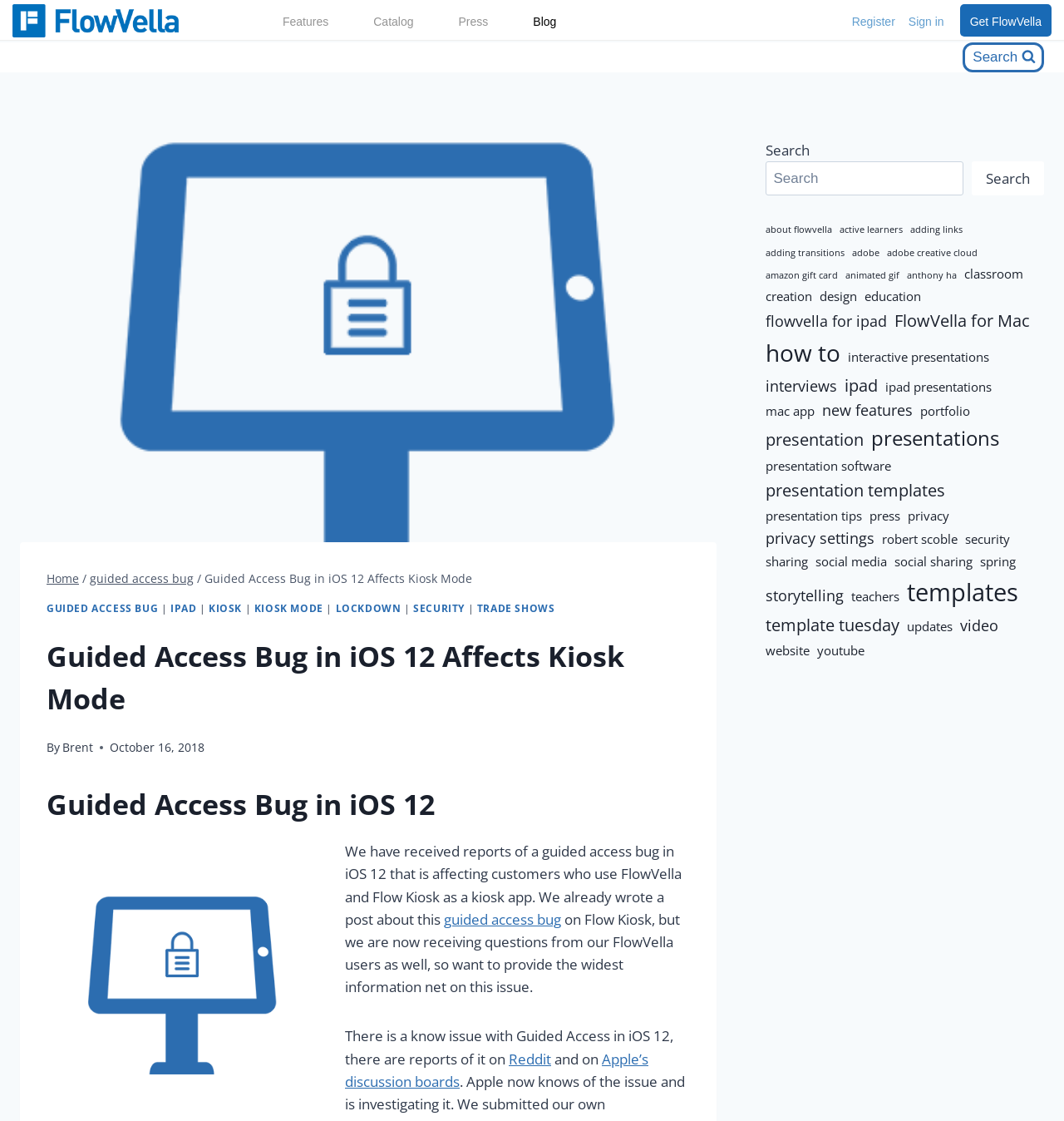Please indicate the bounding box coordinates for the clickable area to complete the following task: "View the 'Guided Access Bug in iOS 12 Affects Kiosk Mode' article". The coordinates should be specified as four float numbers between 0 and 1, i.e., [left, top, right, bottom].

[0.044, 0.566, 0.648, 0.642]